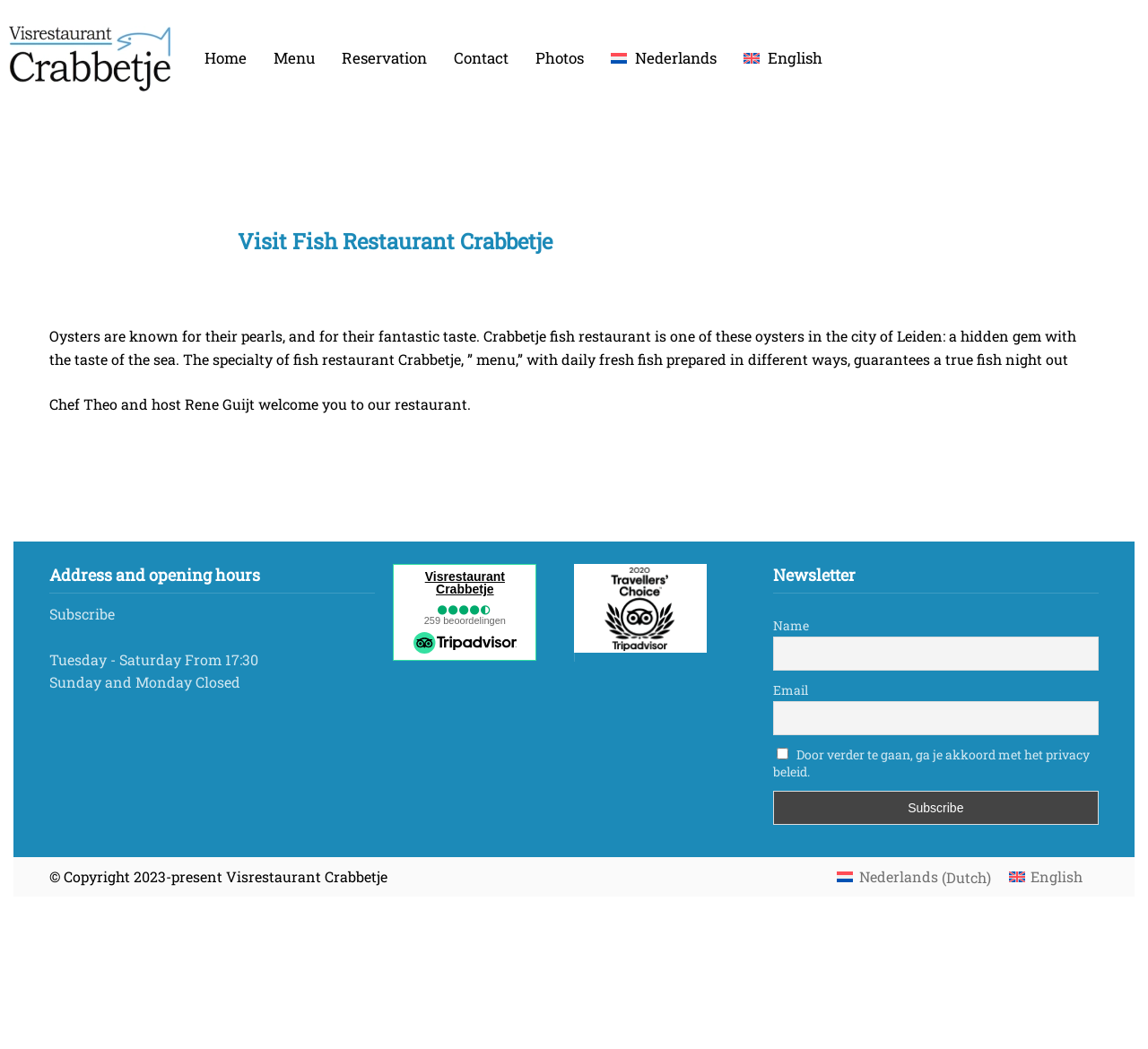Please find the bounding box coordinates of the clickable region needed to complete the following instruction: "Subscribe to the newsletter". The bounding box coordinates must consist of four float numbers between 0 and 1, i.e., [left, top, right, bottom].

[0.673, 0.753, 0.957, 0.786]